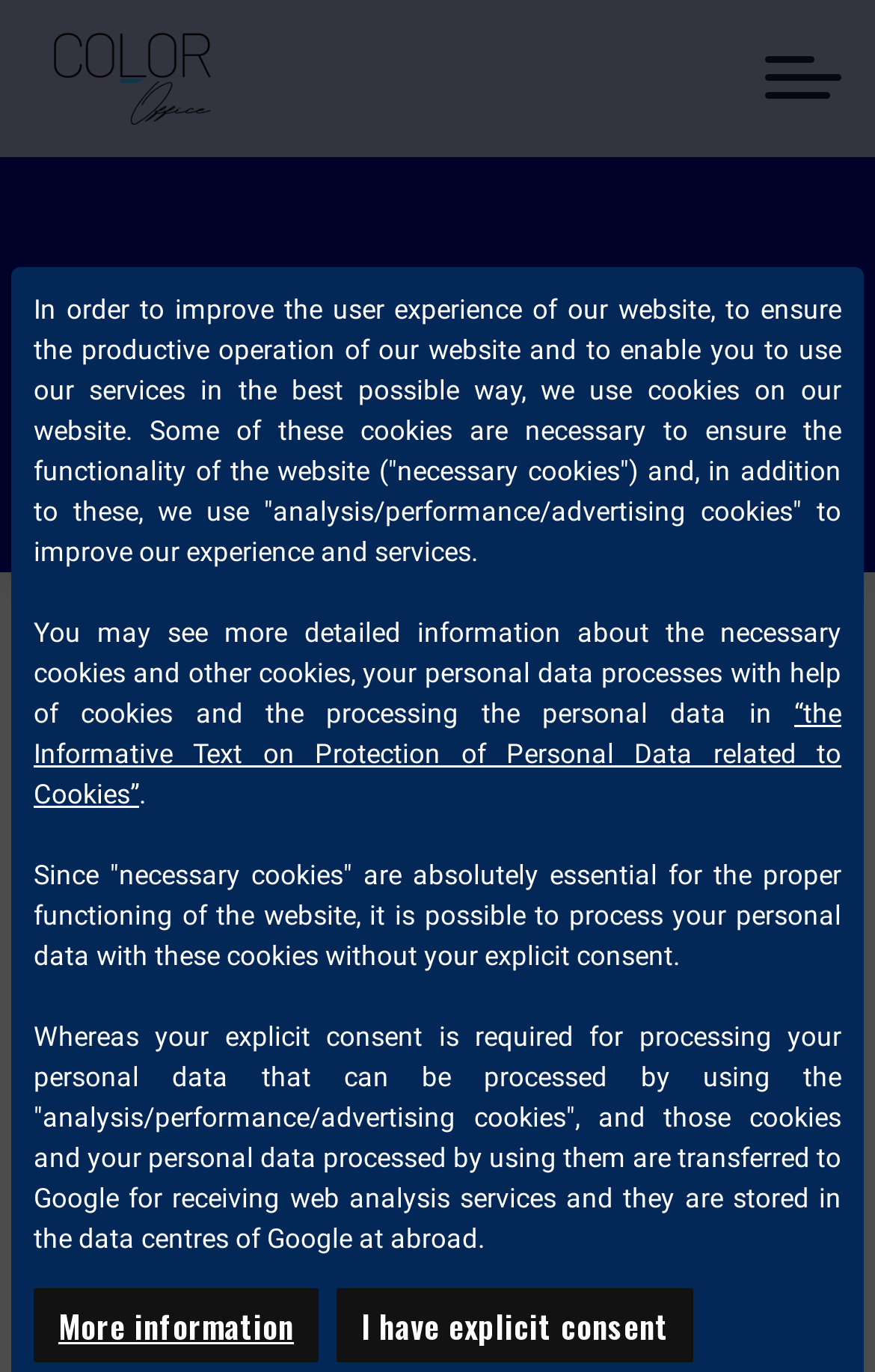Using the information in the image, give a detailed answer to the following question: What is the purpose of the cookies on this website?

The purpose of the cookies on this website is to improve the user experience, ensure the productive operation of the website, and enable users to use the services in the best possible way, as mentioned in the static text element.